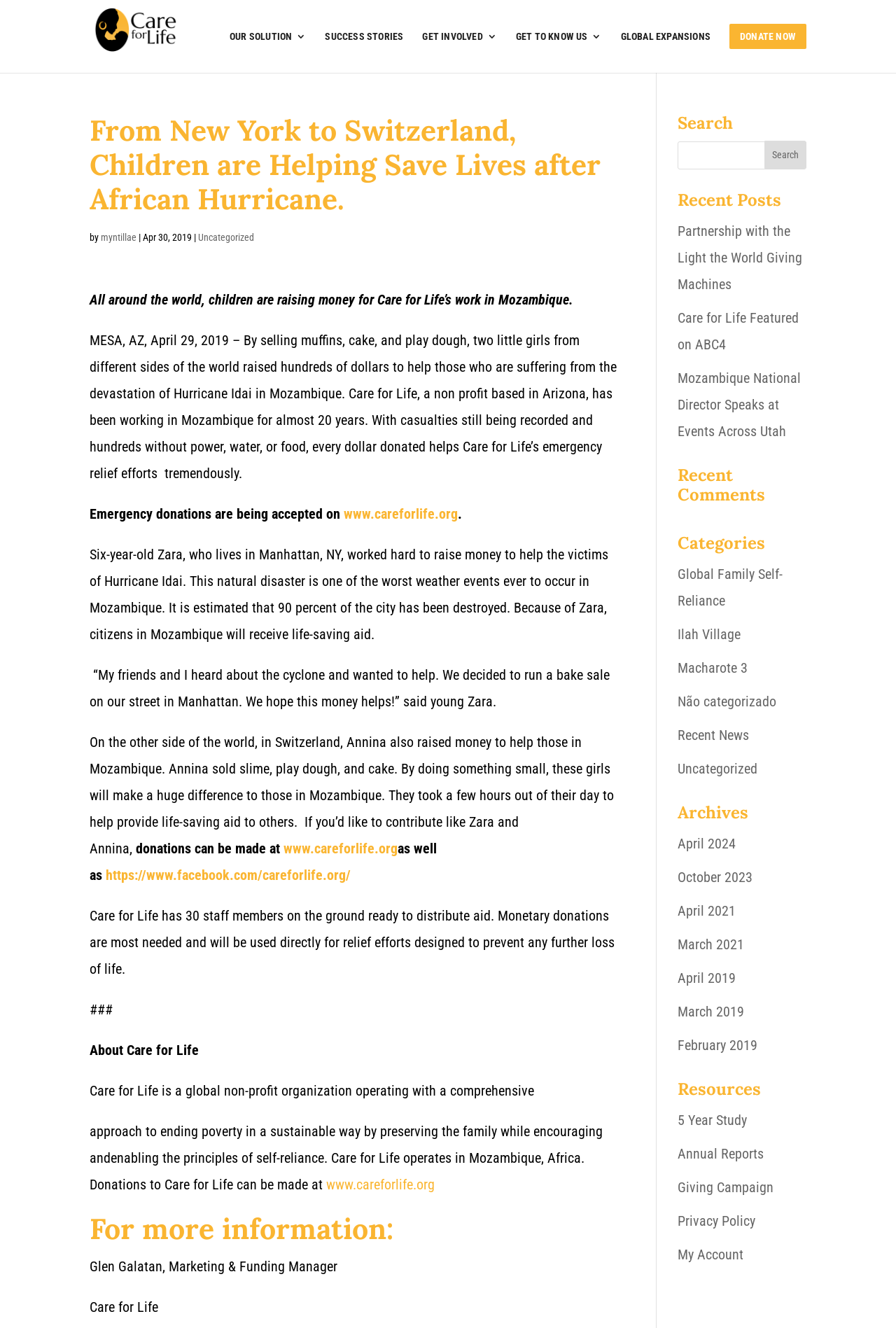Identify the bounding box coordinates of the section to be clicked to complete the task described by the following instruction: "Read more about 'From New York to Switzerland, Children are Helping Save Lives after African Hurricane'". The coordinates should be four float numbers between 0 and 1, formatted as [left, top, right, bottom].

[0.1, 0.085, 0.689, 0.168]